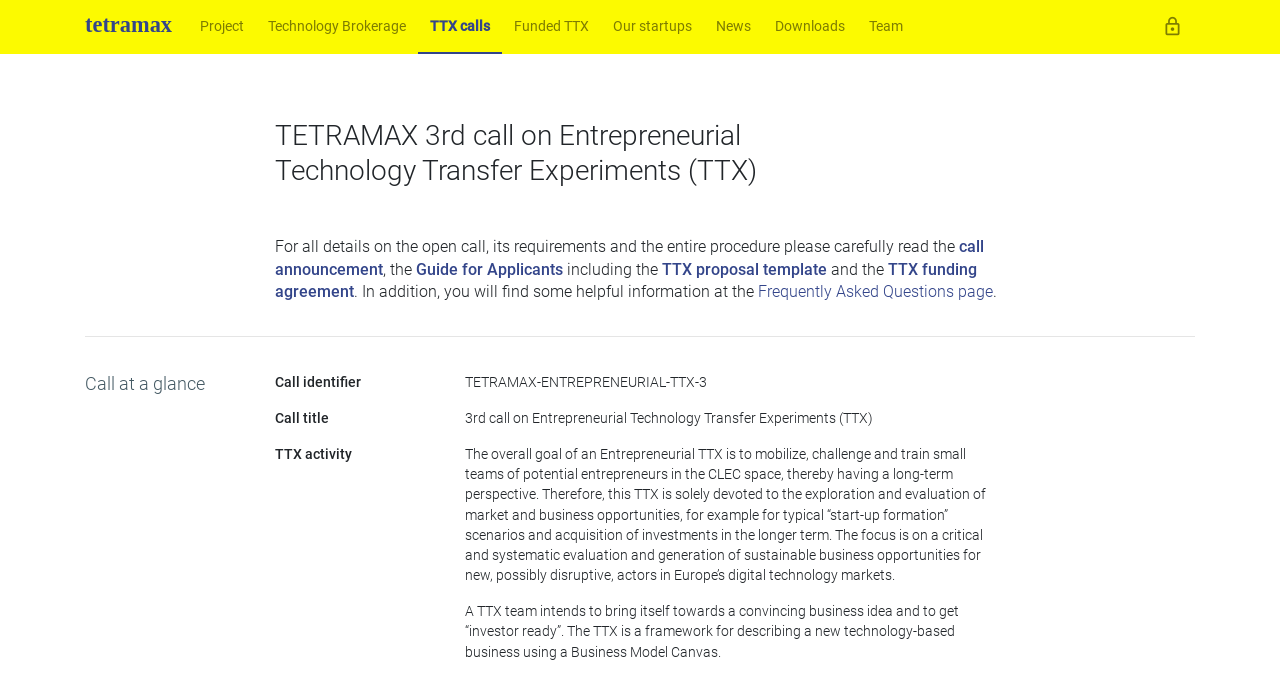Find the bounding box coordinates of the clickable area required to complete the following action: "Check the 'TTX calls'".

[0.327, 0.0, 0.392, 0.081]